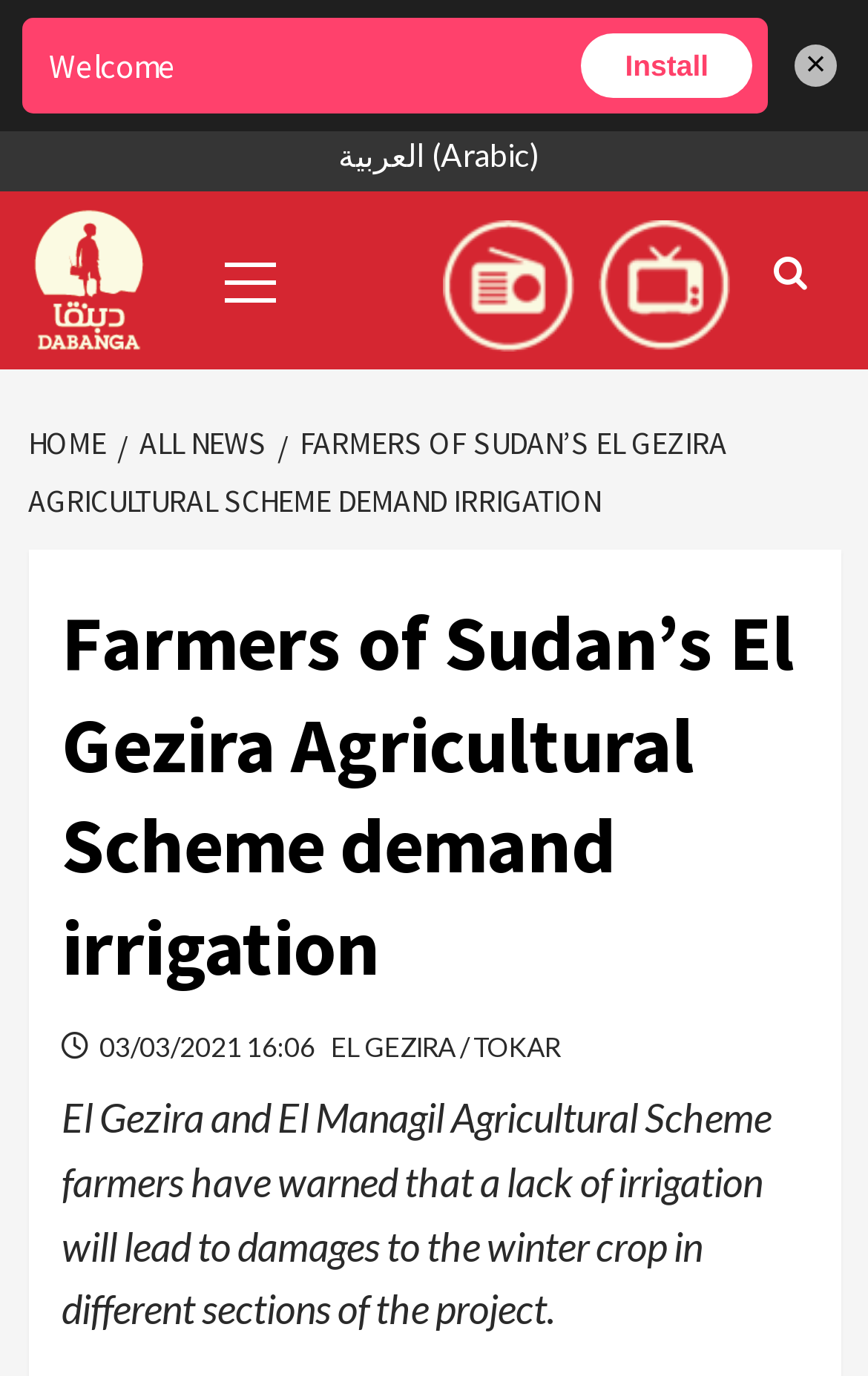Show me the bounding box coordinates of the clickable region to achieve the task as per the instruction: "Close current window".

[0.915, 0.032, 0.964, 0.063]